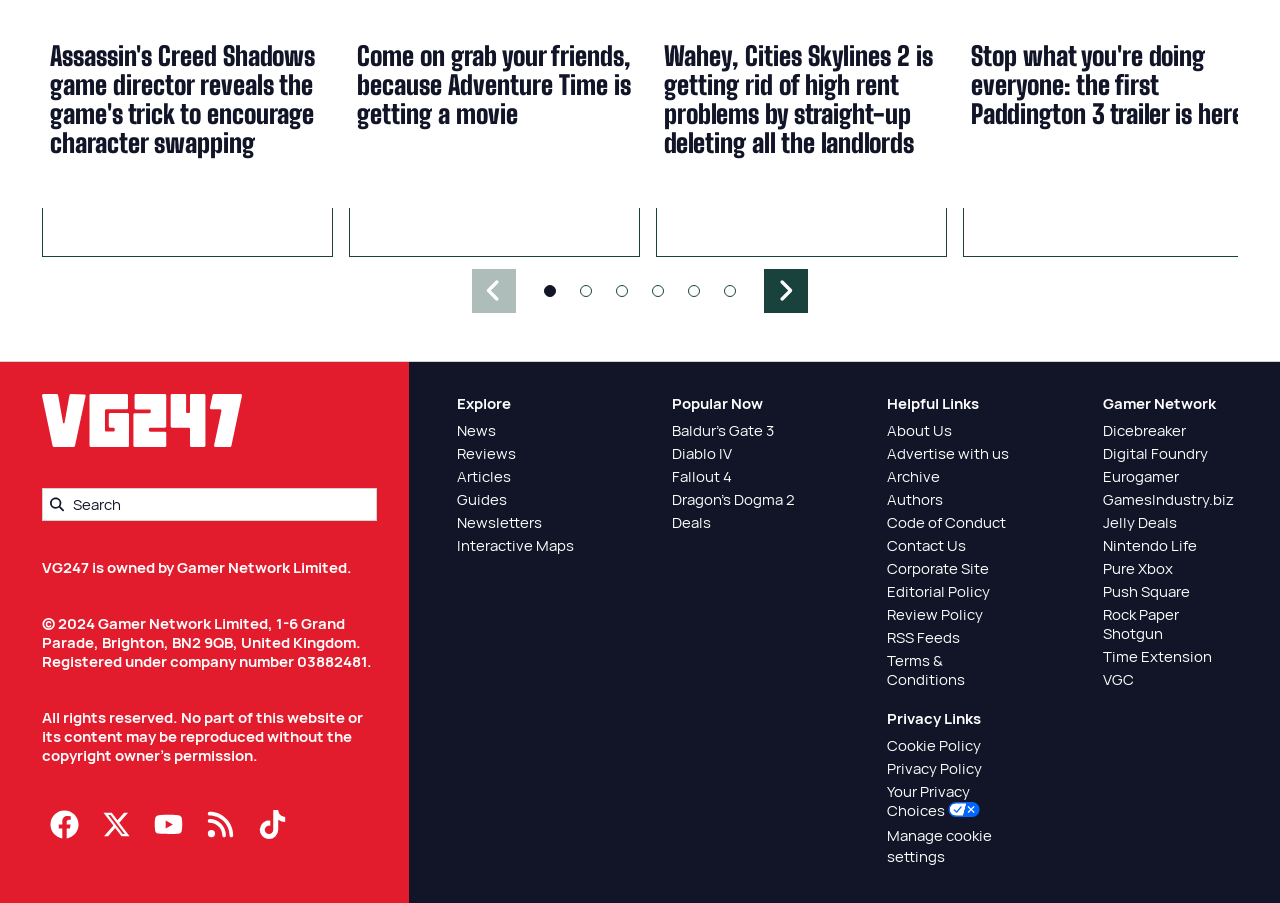What are the social media platforms that VG247 is present on?
Can you provide an in-depth and detailed response to the question?

The social media platforms that VG247 is present on can be found at the bottom of the webpage, where it says 'Check us out on' followed by the names of the platforms. The platforms are listed in a horizontal order, with 'Facebook' being the first one and 'Tiktok' being the last one.